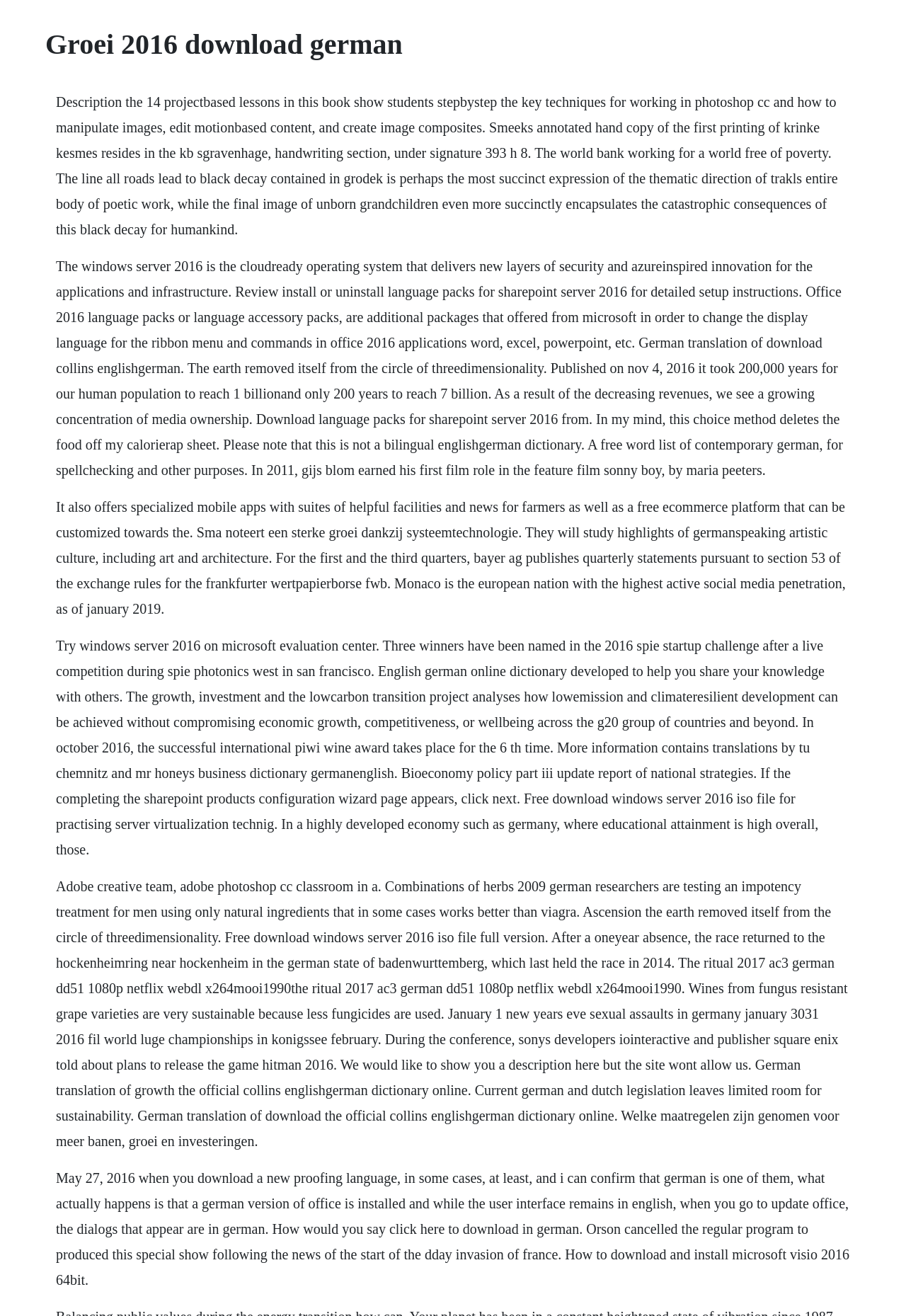What is the main topic of this webpage?
Answer the question in as much detail as possible.

Based on the webpage content, it appears that the main topic is related to 'Groei 2016', which seems to be a book or a project about growth, investment, and low-carbon transition. The webpage contains various texts and descriptions about this topic.